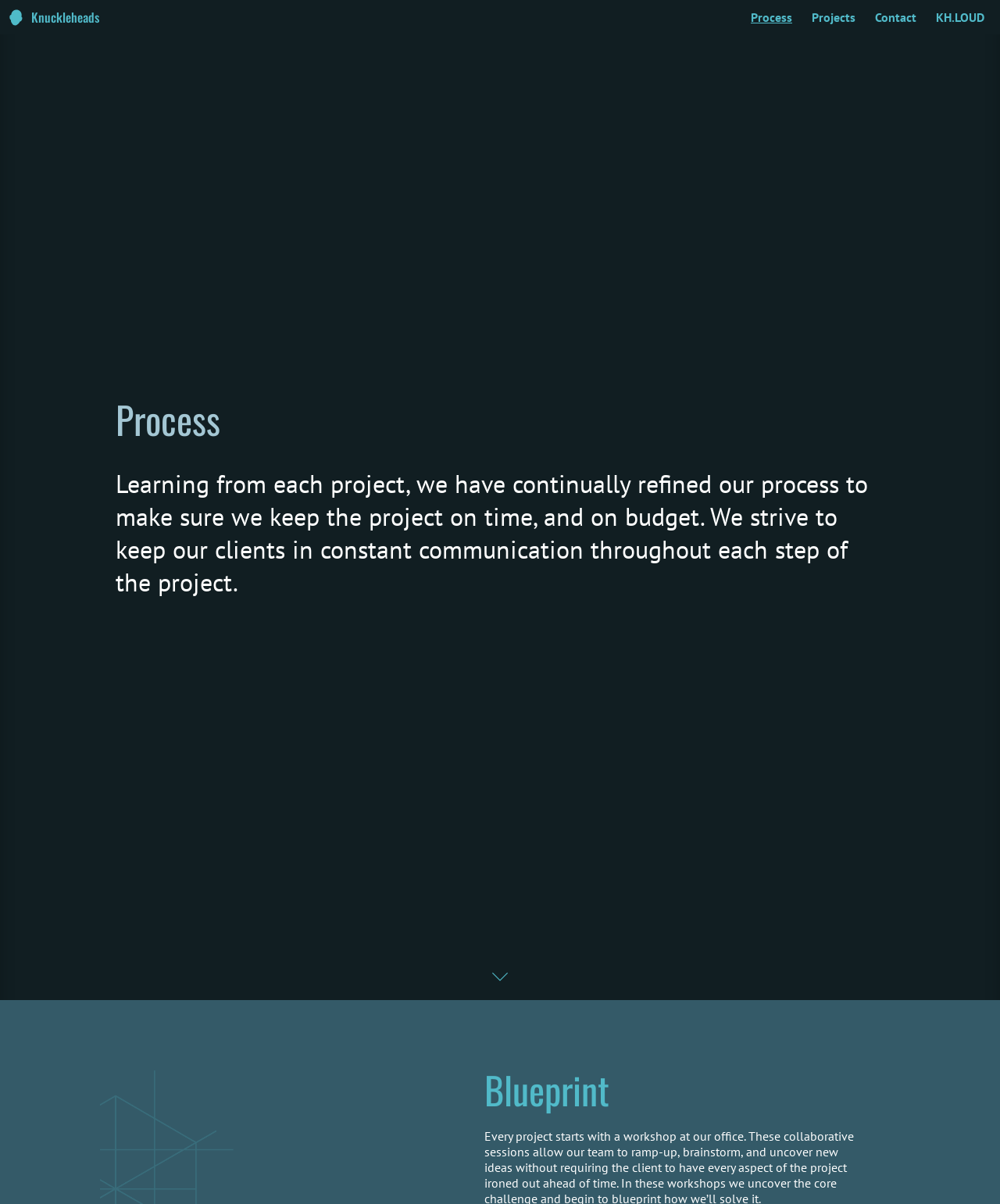How many main navigation links are there?
Using the visual information from the image, give a one-word or short-phrase answer.

4